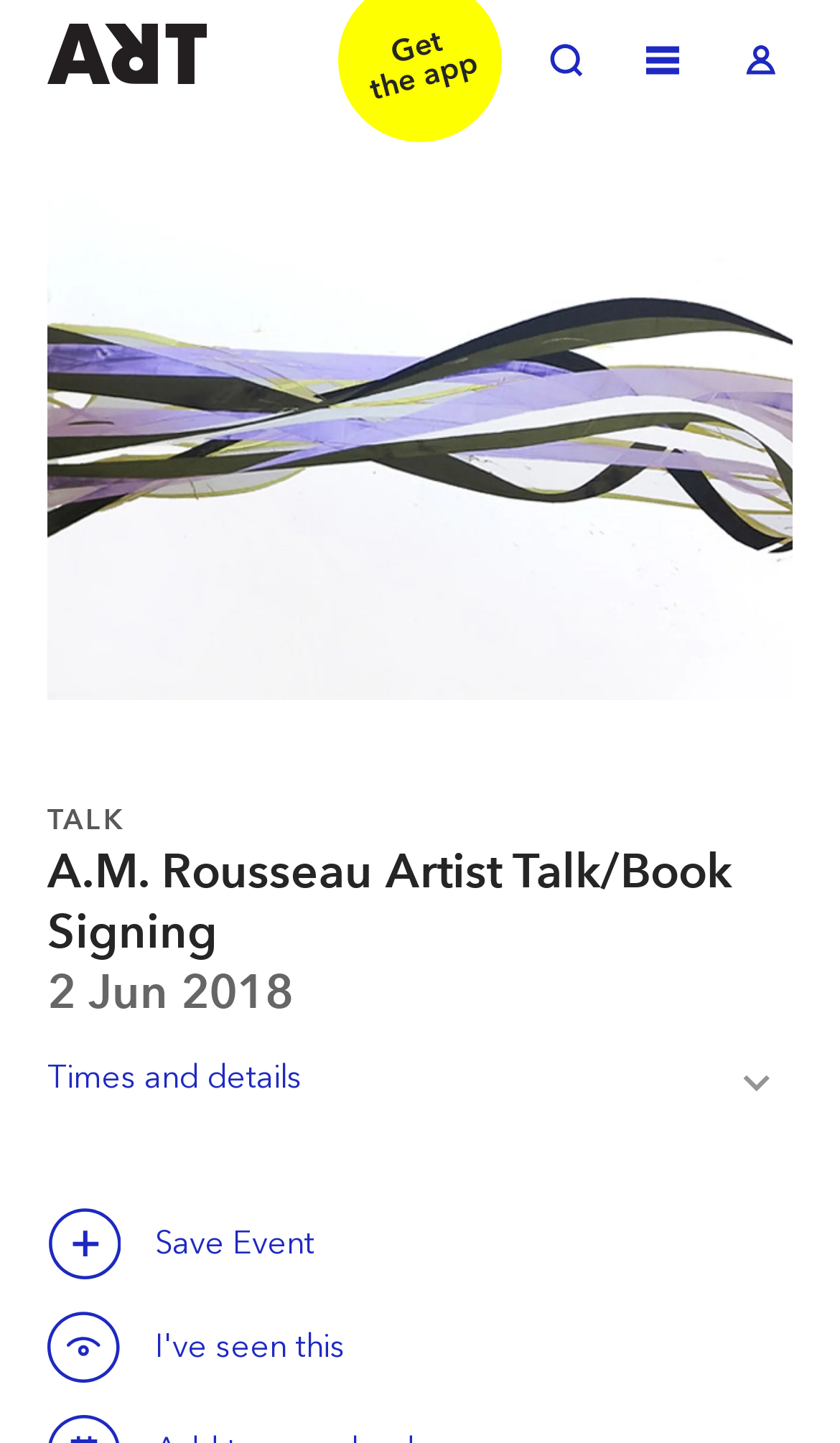What is the event type?
Provide a detailed answer to the question, using the image to inform your response.

Based on the webpage structure, I found a heading element 'TALK' which suggests that the event type is a talk.